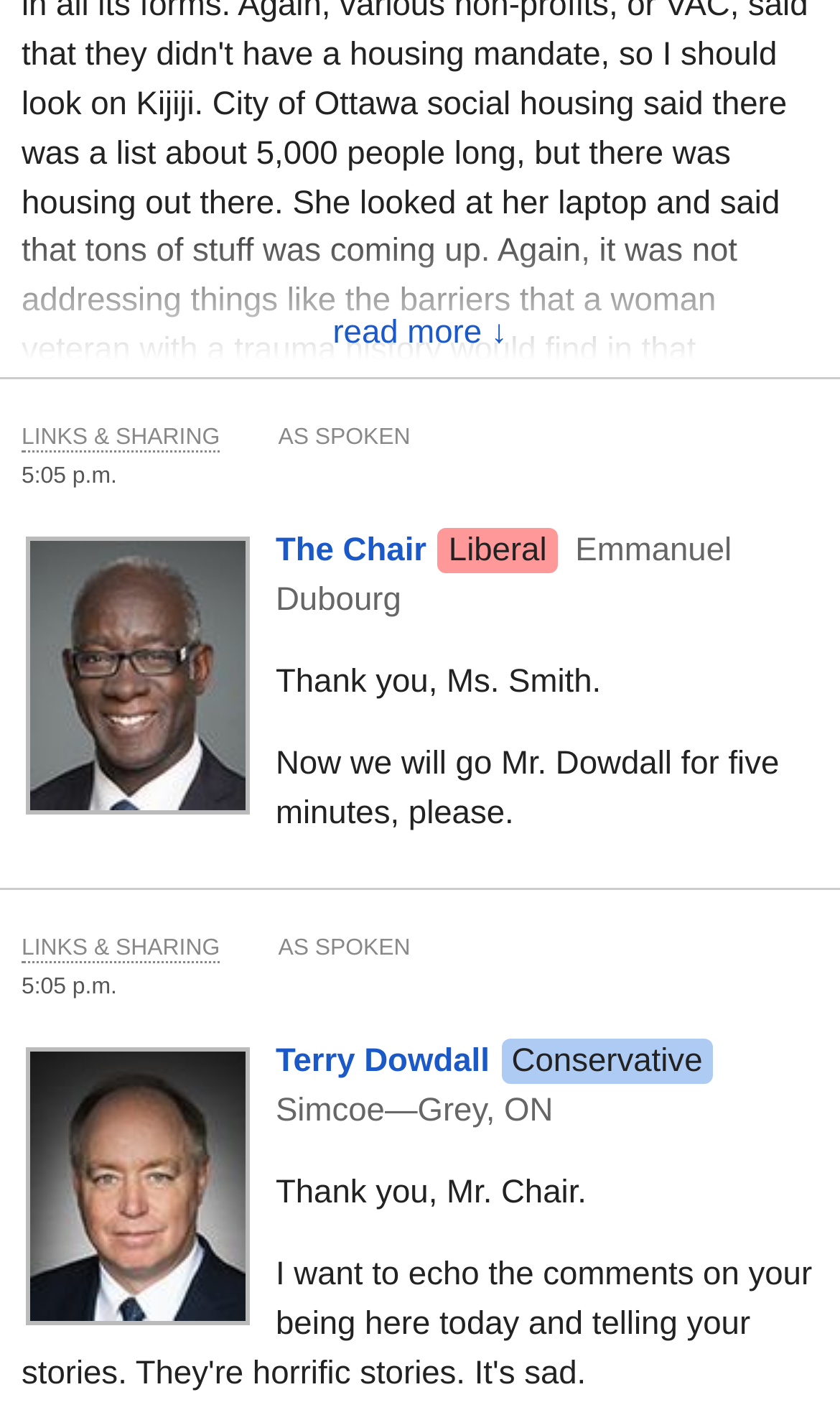Please specify the bounding box coordinates of the clickable region to carry out the following instruction: "search for something". The coordinates should be four float numbers between 0 and 1, in the format [left, top, right, bottom].

[0.045, 0.53, 0.15, 0.553]